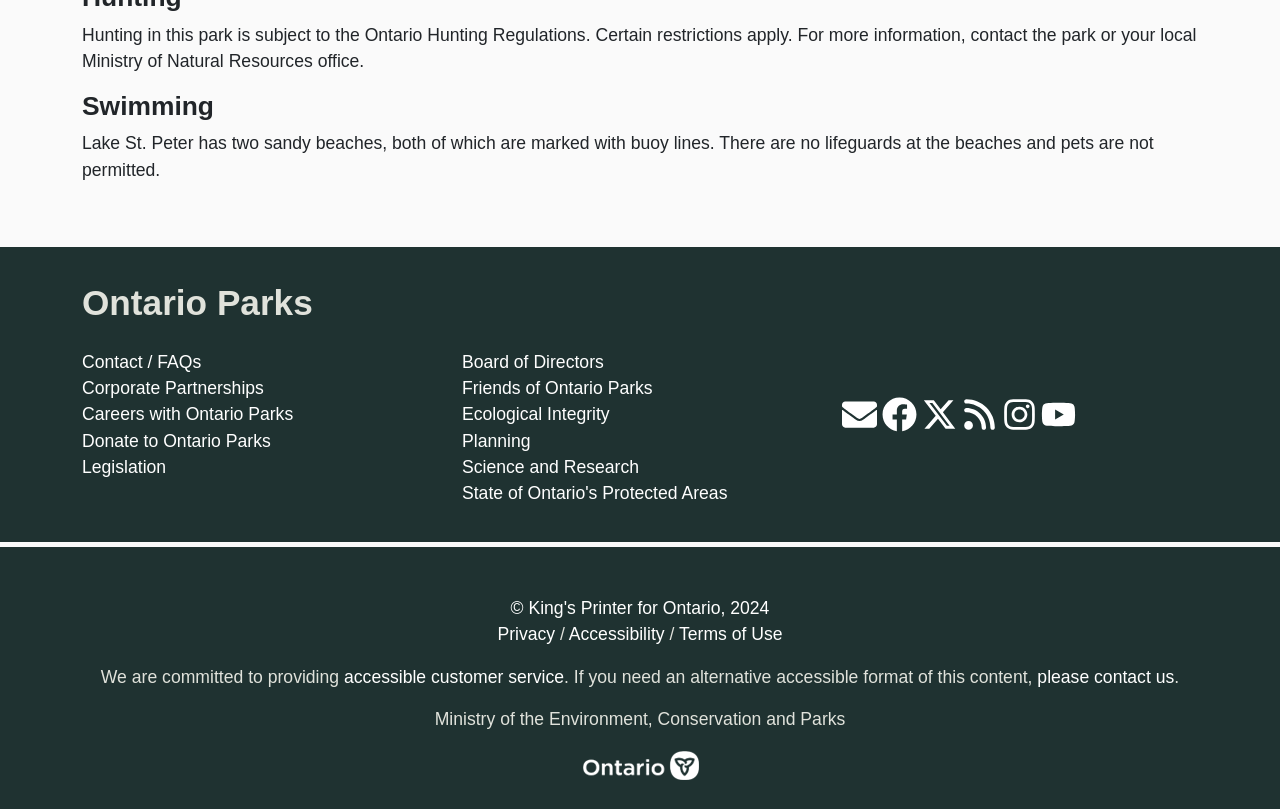Highlight the bounding box coordinates of the region I should click on to meet the following instruction: "Contact the park for more information".

[0.064, 0.031, 0.935, 0.088]